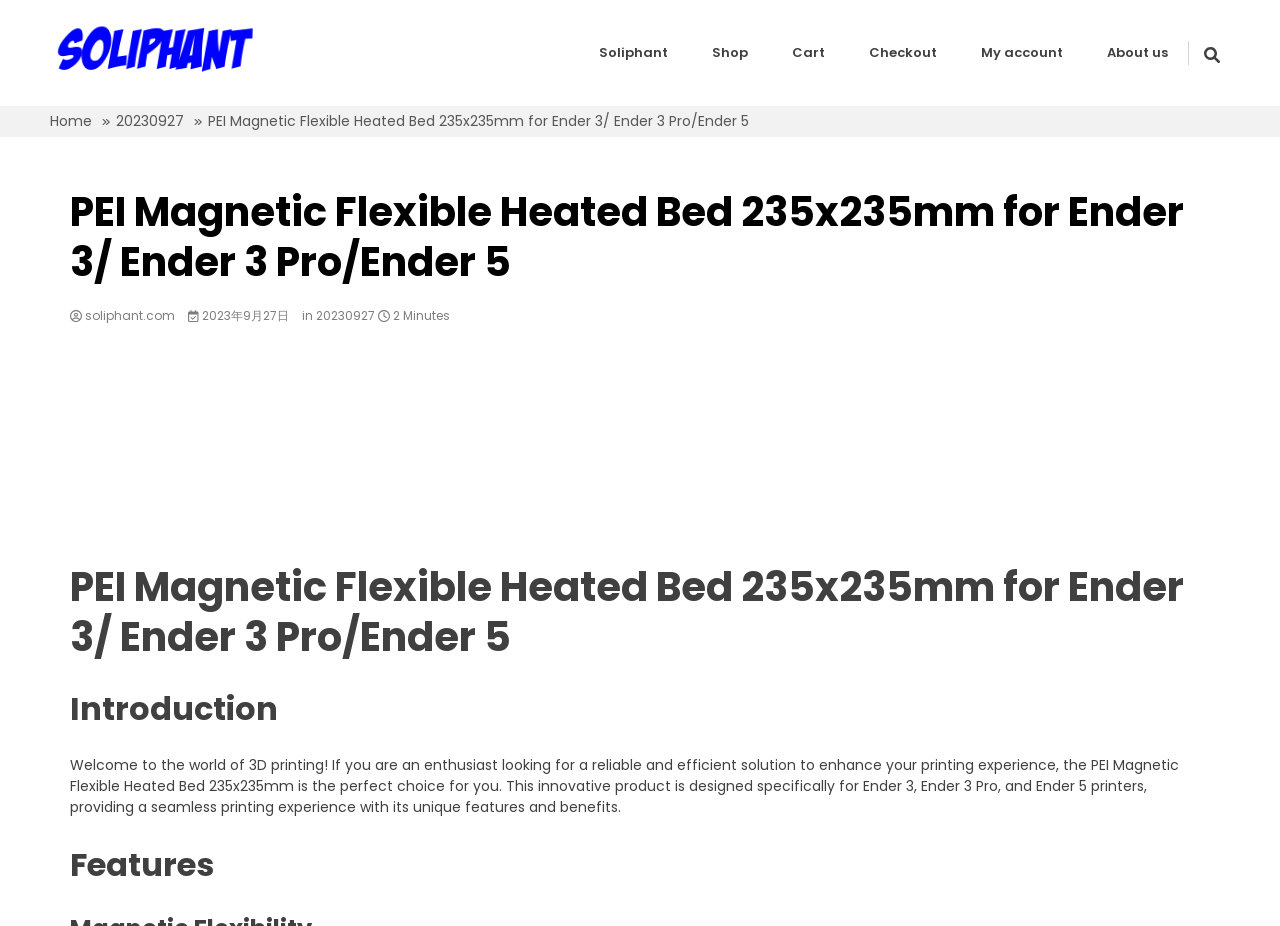Show the bounding box coordinates of the region that should be clicked to follow the instruction: "Read the description of BBjSessionInfo::getGroupID."

None